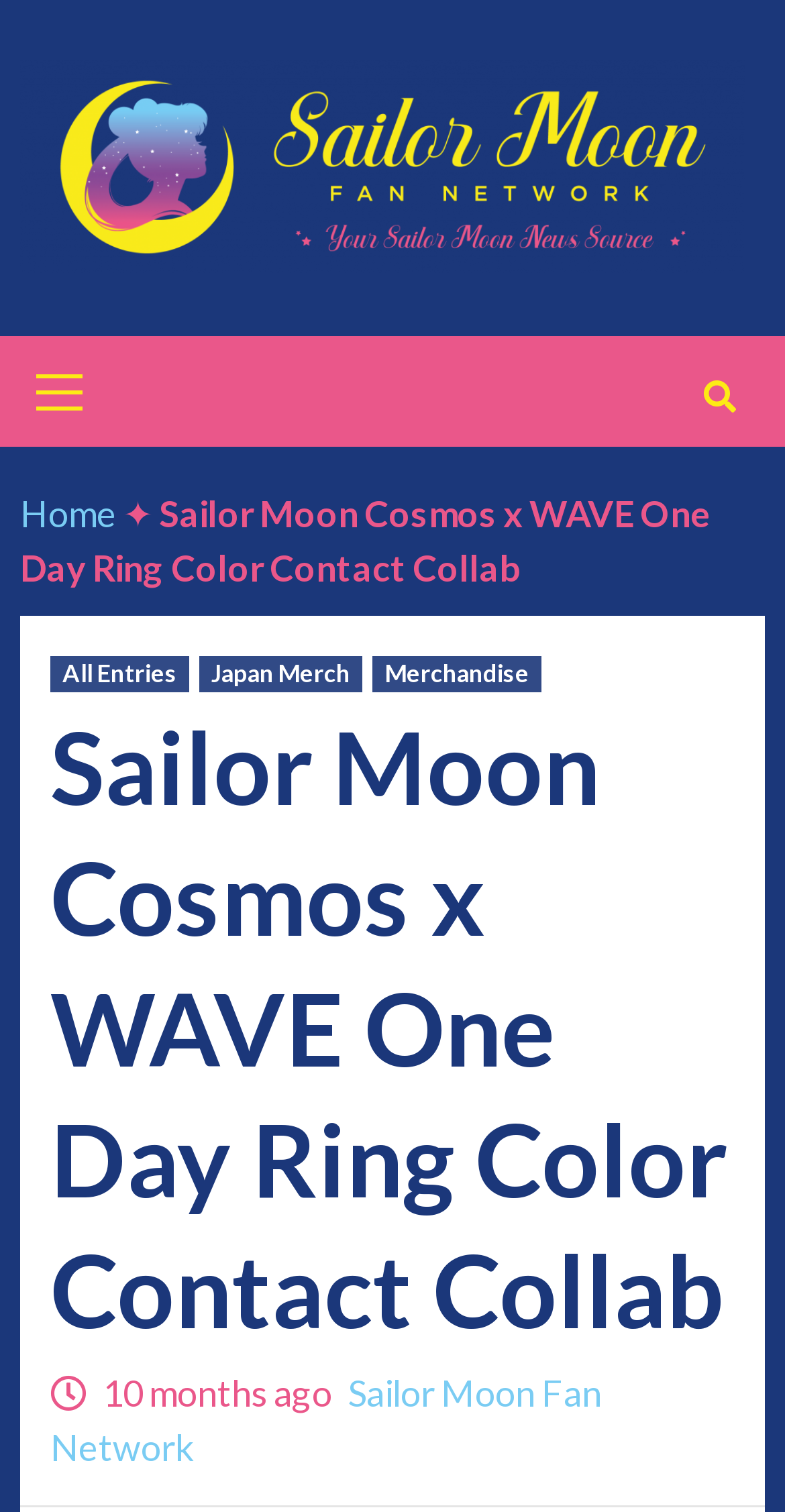Bounding box coordinates are specified in the format (top-left x, top-left y, bottom-right x, bottom-right y). All values are floating point numbers bounded between 0 and 1. Please provide the bounding box coordinate of the region this sentence describes: Merchandise

[0.474, 0.434, 0.69, 0.458]